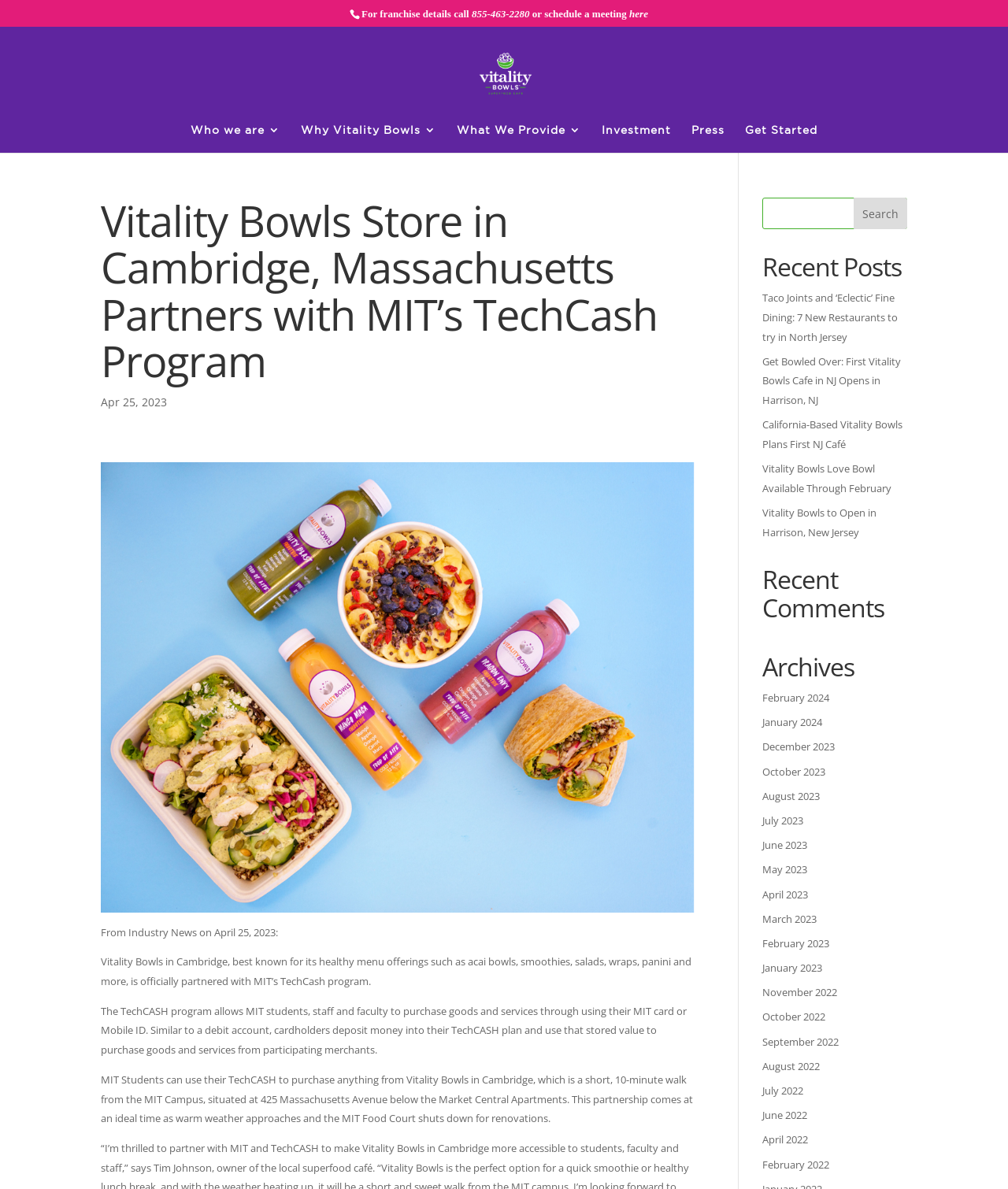Identify and extract the heading text of the webpage.

Vitality Bowls Store in Cambridge, Massachusetts Partners with MIT’s TechCash Program